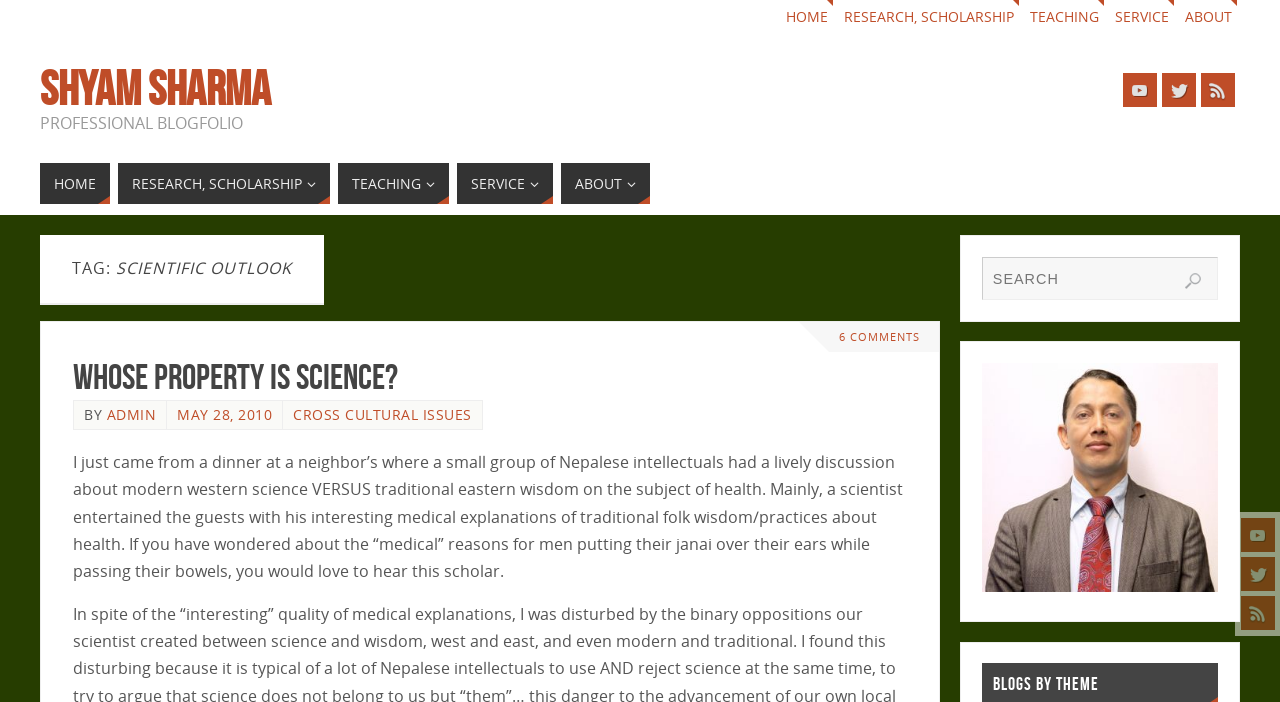Please find the bounding box for the UI component described as follows: "Research, Scholarship".

[0.655, 0.0, 0.796, 0.047]